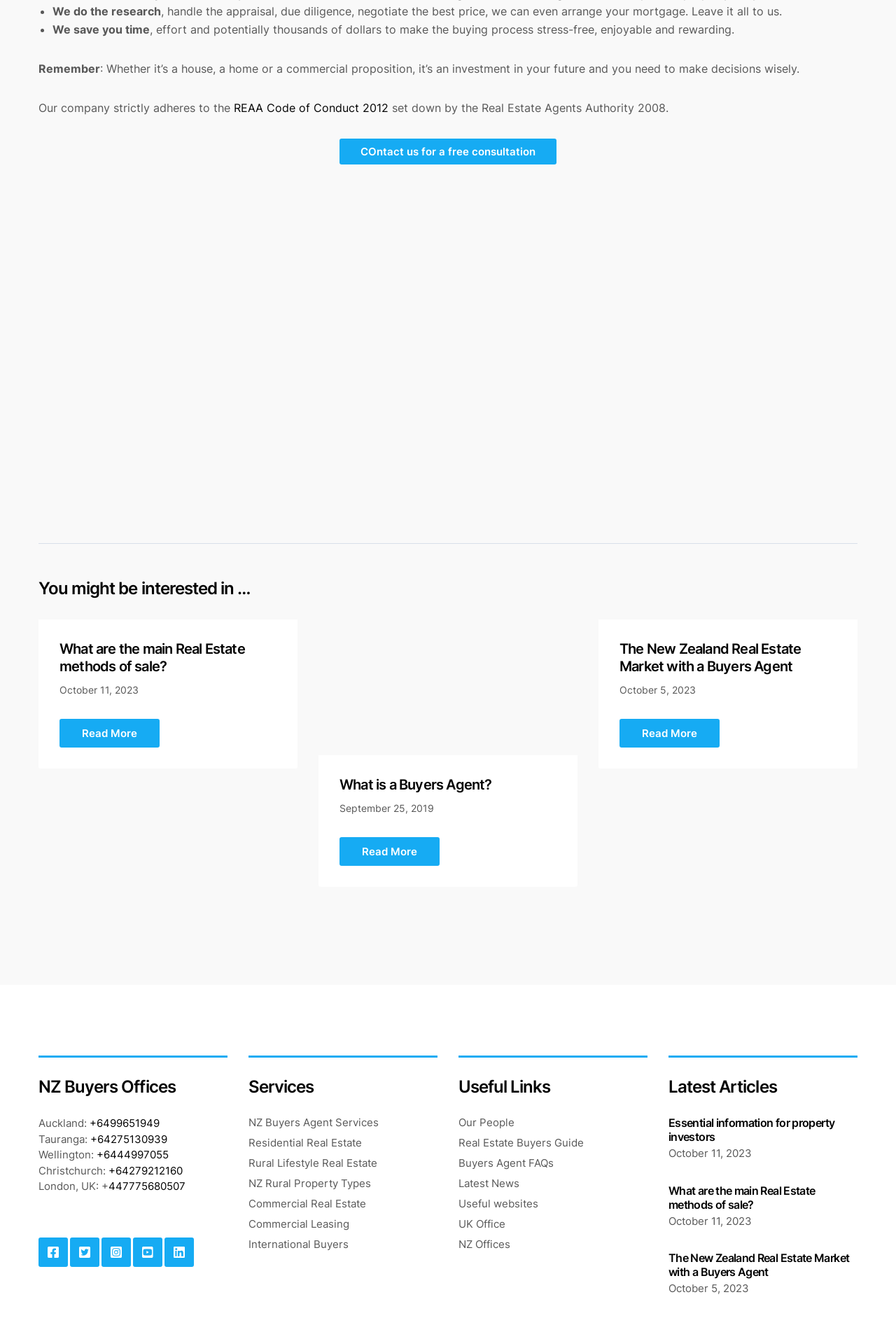How many offices does the company have in New Zealand? Please answer the question using a single word or phrase based on the image.

Four